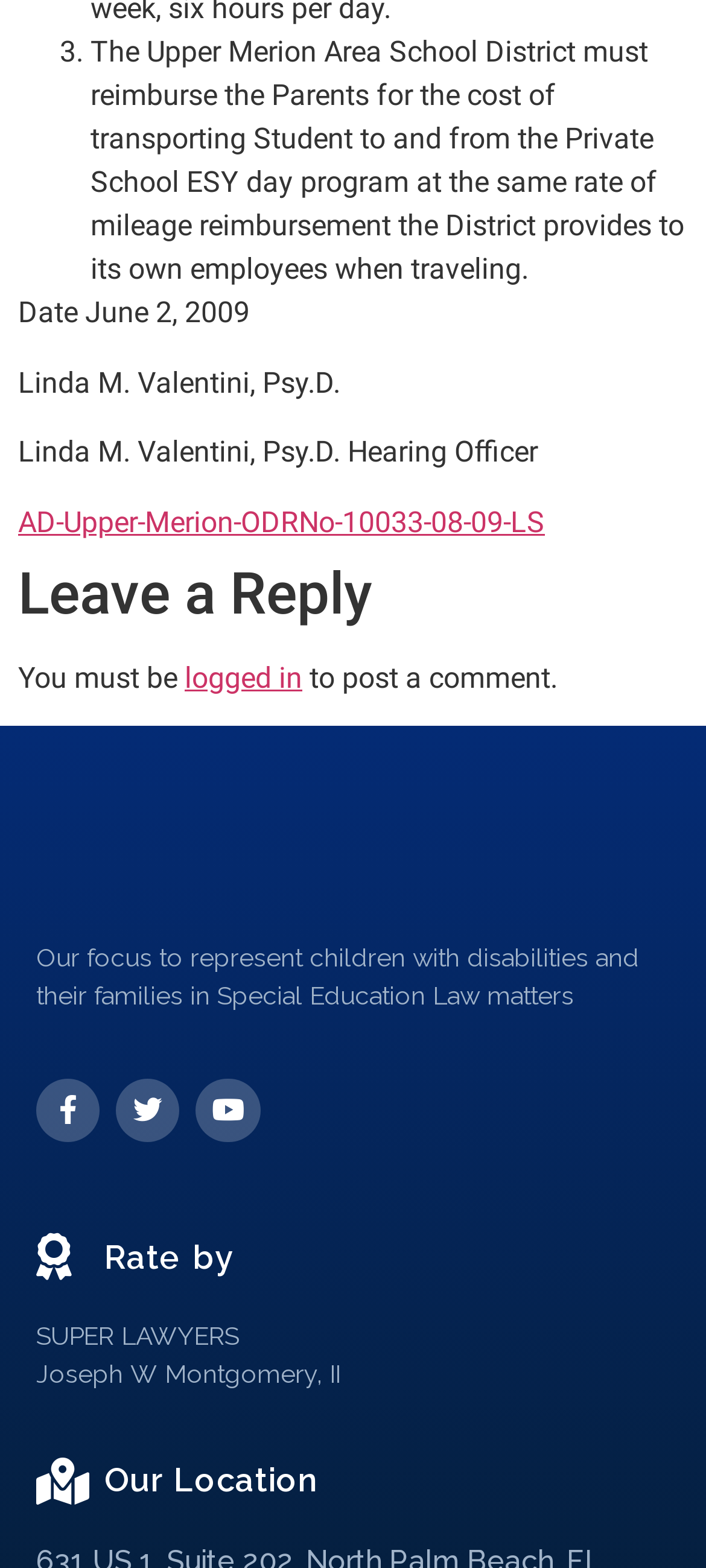Look at the image and write a detailed answer to the question: 
What is the date mentioned in the text?

I found the date 'June 2, 2009' in the text by looking at the StaticText element with the bounding box coordinates [0.026, 0.189, 0.354, 0.211].